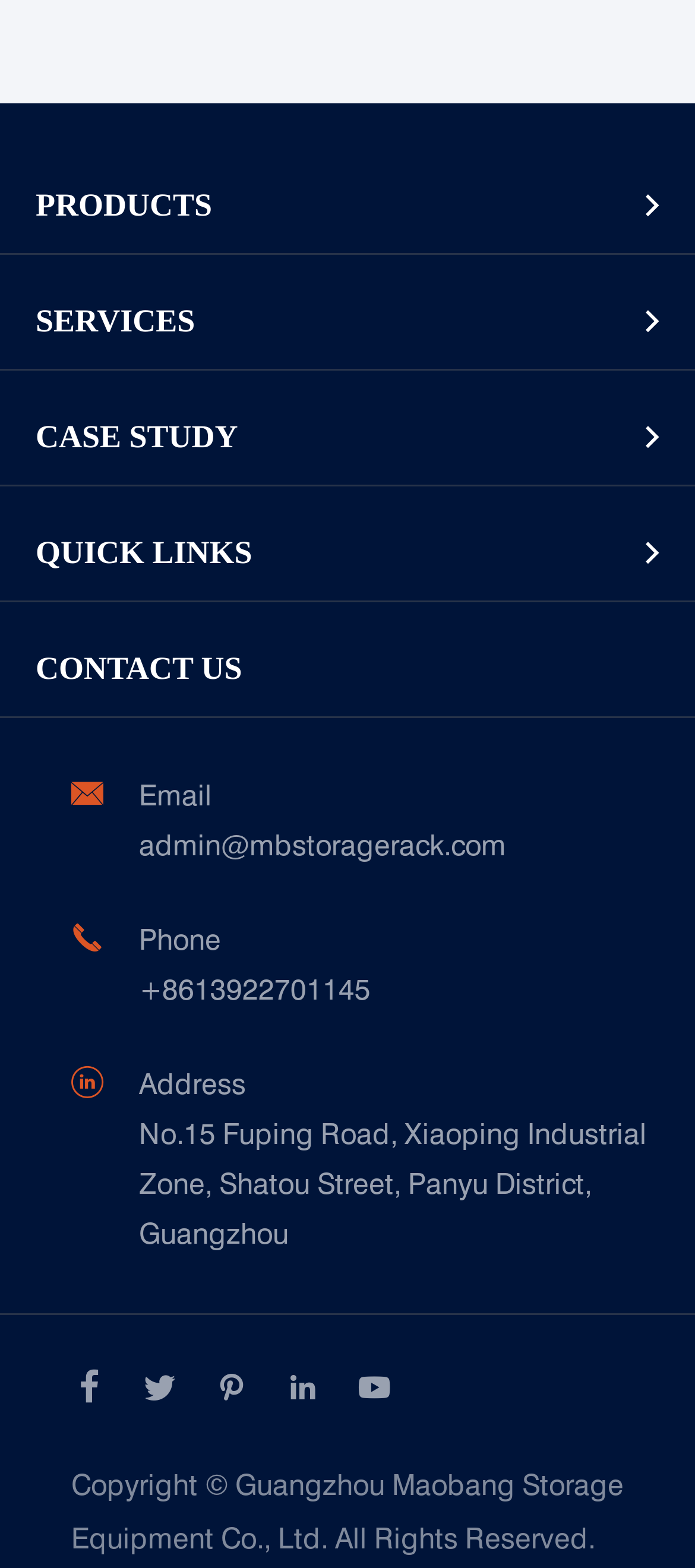Determine the bounding box coordinates of the clickable region to execute the instruction: "Check out CASE STUDY". The coordinates should be four float numbers between 0 and 1, denoted as [left, top, right, bottom].

[0.0, 0.247, 0.872, 0.31]